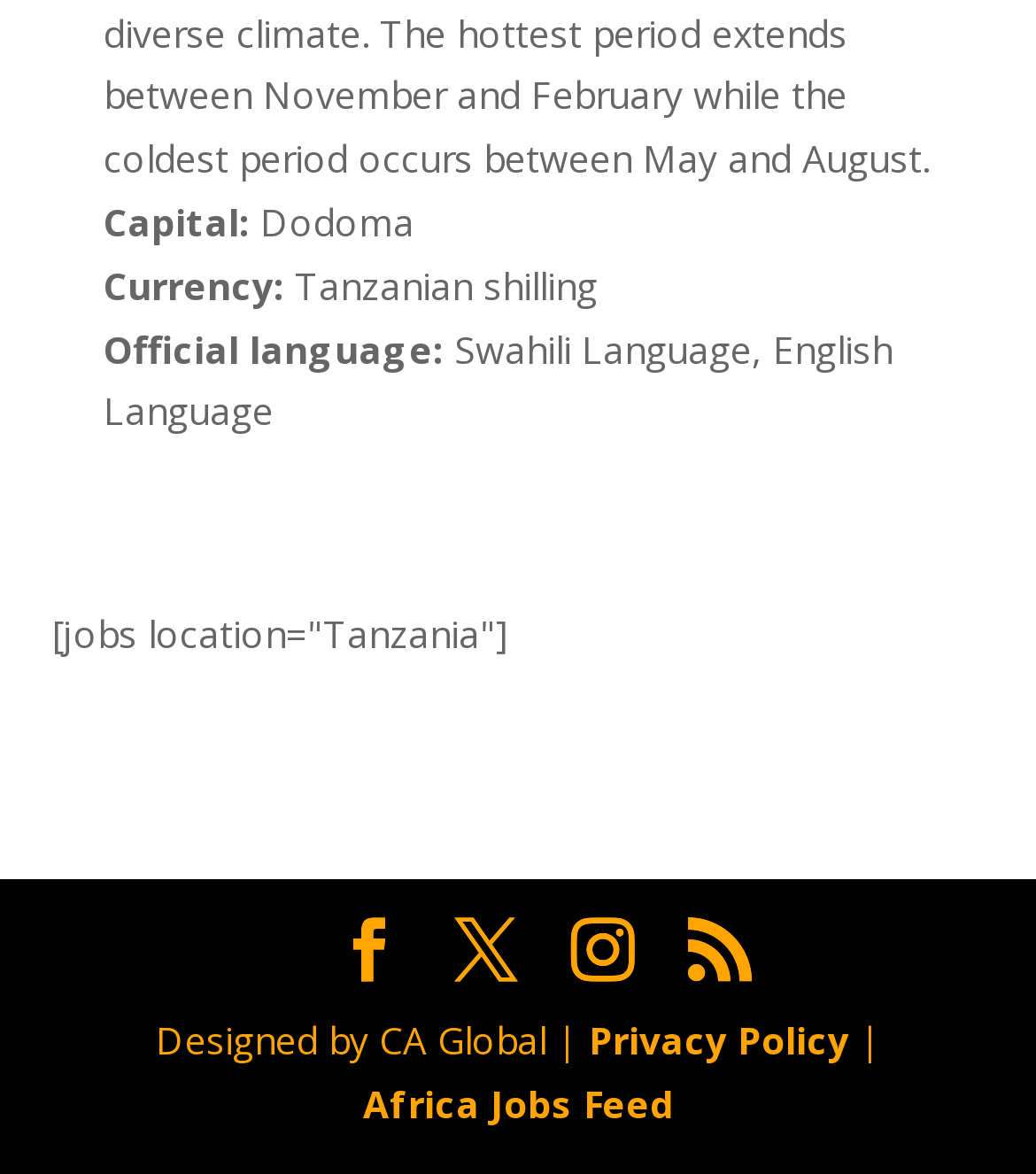Please study the image and answer the question comprehensively:
What is the name of the company that designed the webpage?

The answer can be found in the StaticText element with the text 'Designed by CA Global |' at the bottom of the webpage. This suggests that the company that designed the webpage is CA Global.